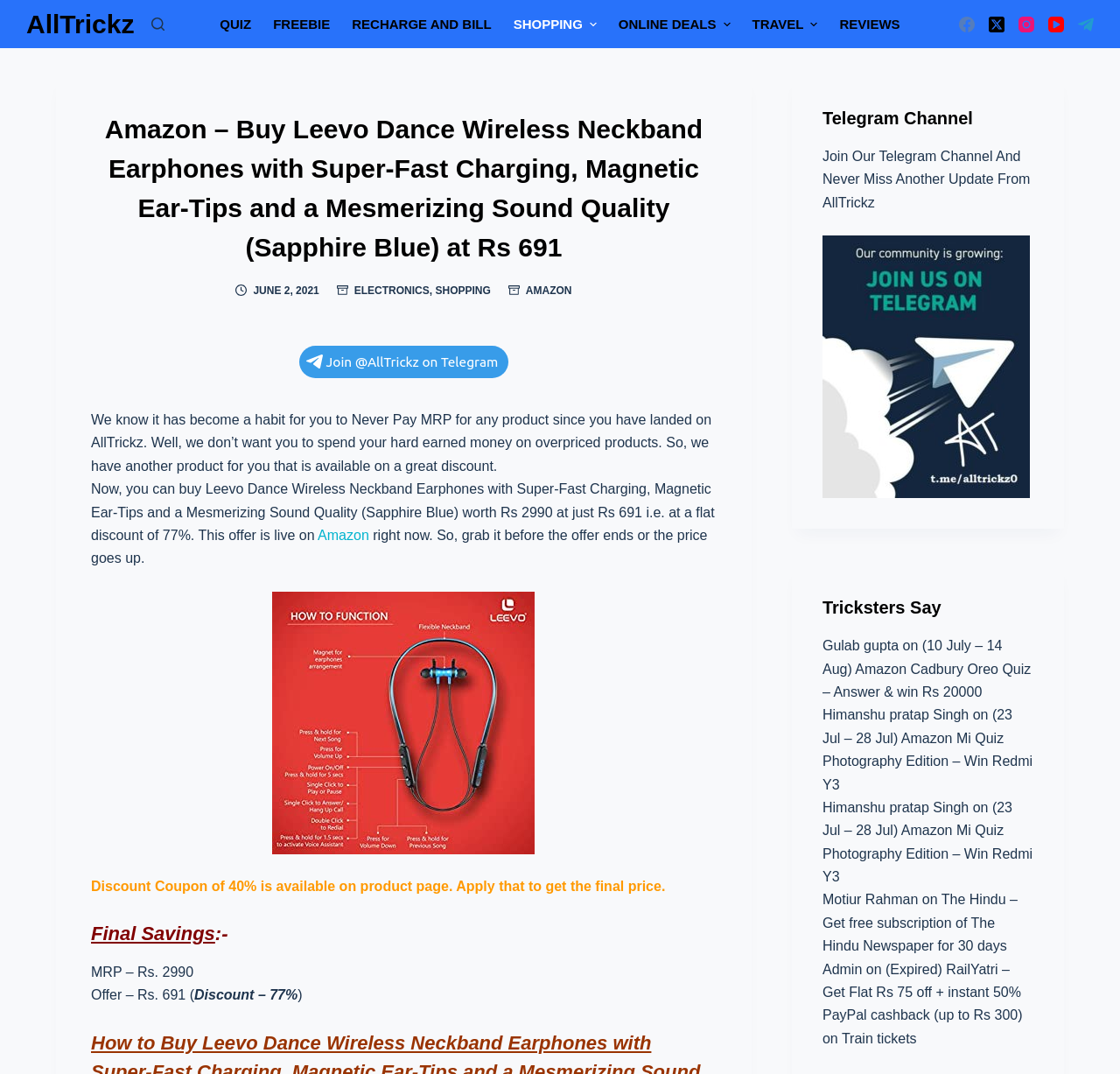Determine the bounding box coordinates of the clickable element to complete this instruction: "Visit AllTrickz Facebook page". Provide the coordinates in the format of four float numbers between 0 and 1, [left, top, right, bottom].

[0.856, 0.015, 0.87, 0.03]